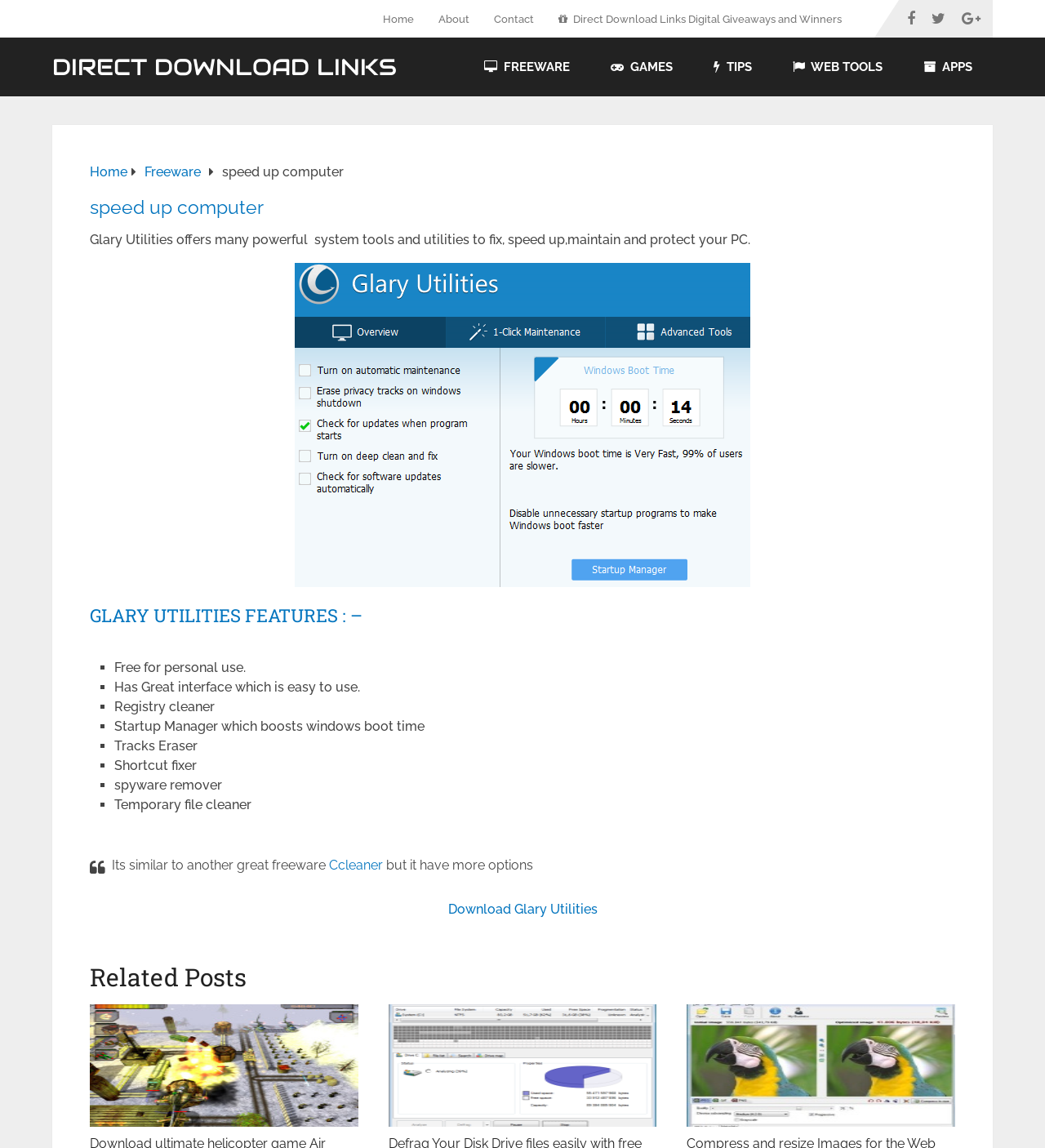Can you find and generate the webpage's heading?

speed up computer